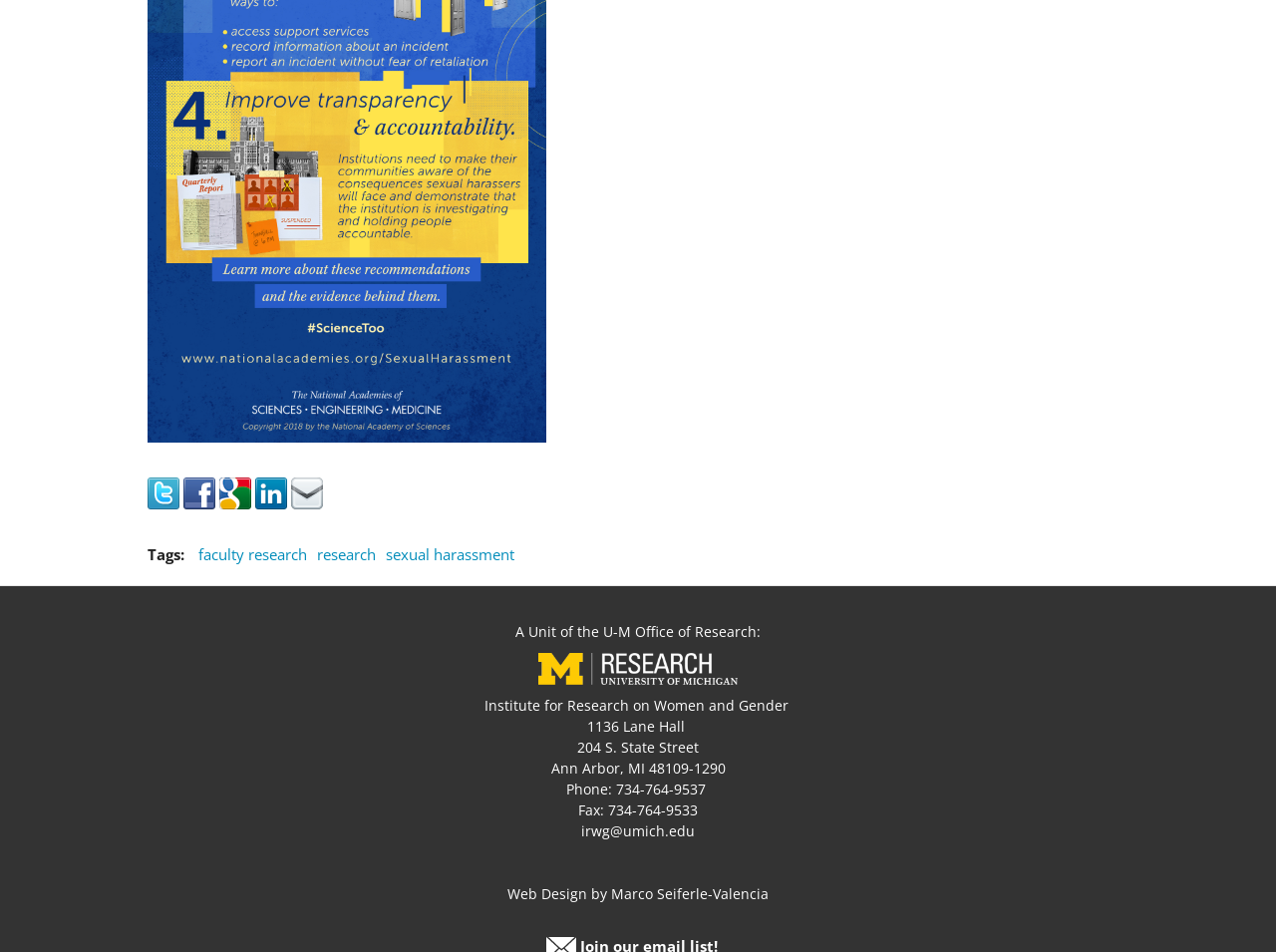Please provide a brief answer to the question using only one word or phrase: 
What is the address of the institute?

1136 Lane Hall, 204 S. State Street, Ann Arbor, MI 48109-1290